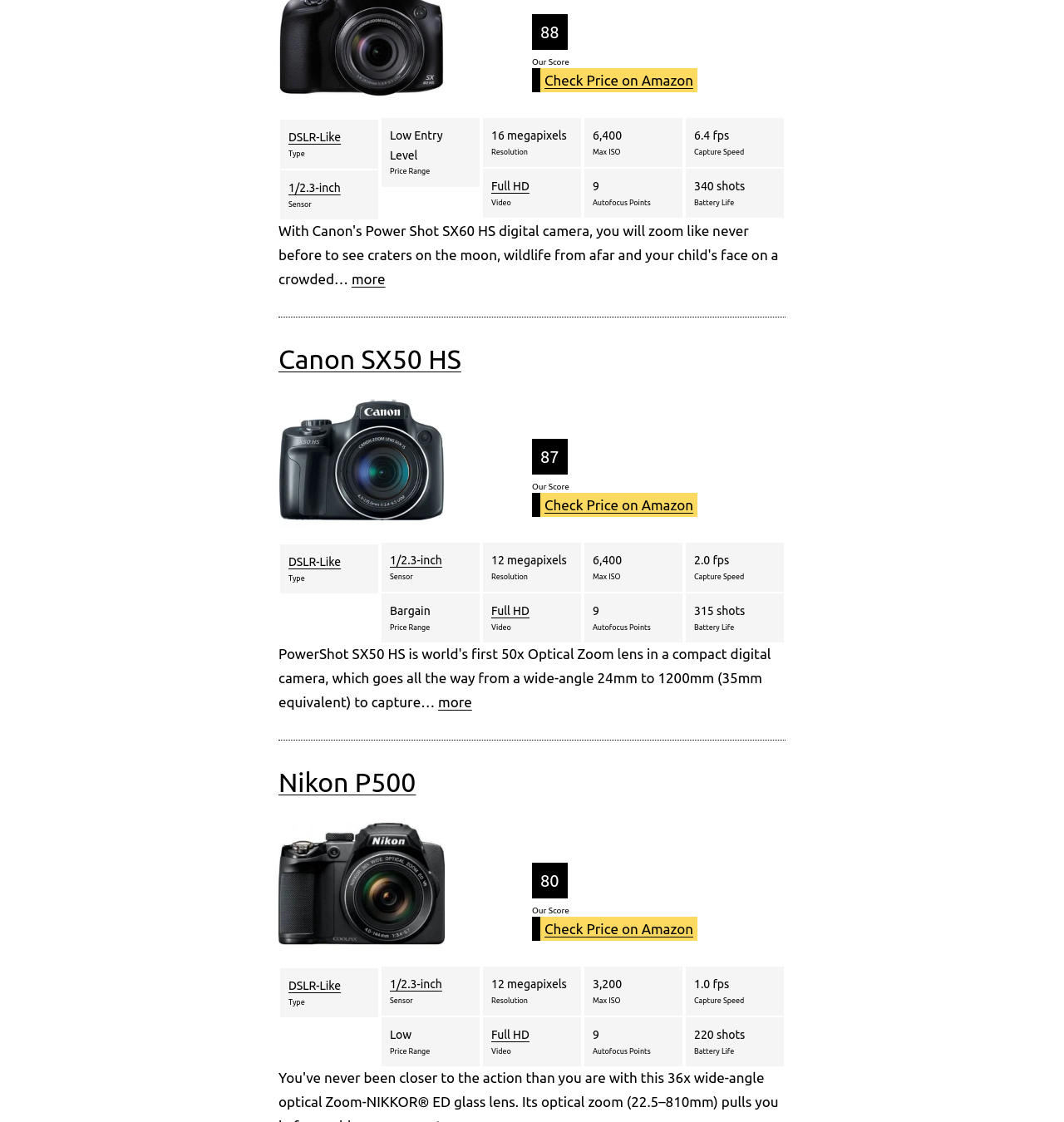Can you find the bounding box coordinates of the area I should click to execute the following instruction: "Check Price on Amazon"?

[0.512, 0.064, 0.652, 0.078]